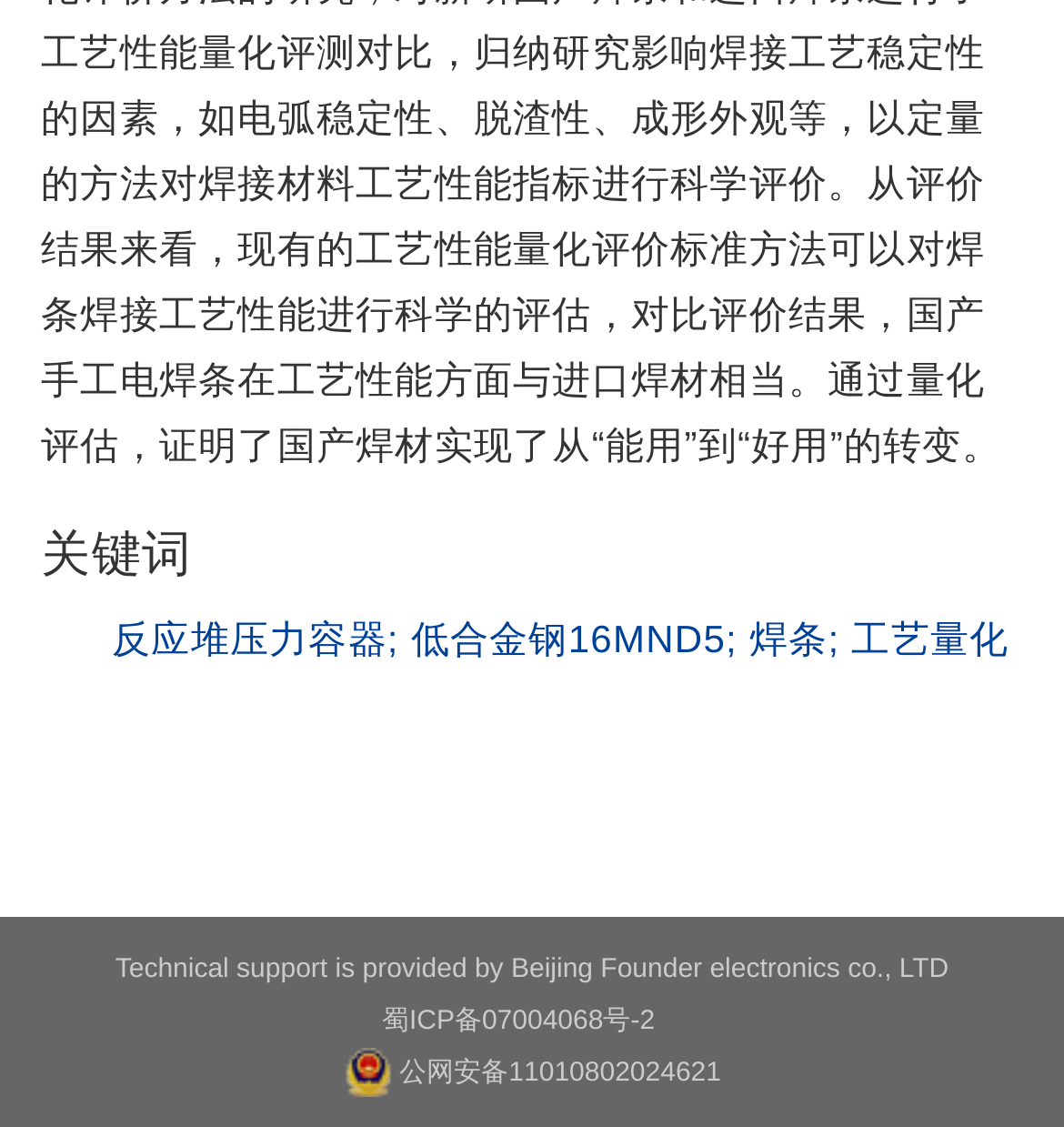What is the public network security record number?
Your answer should be a single word or phrase derived from the screenshot.

公网安备11010802024621